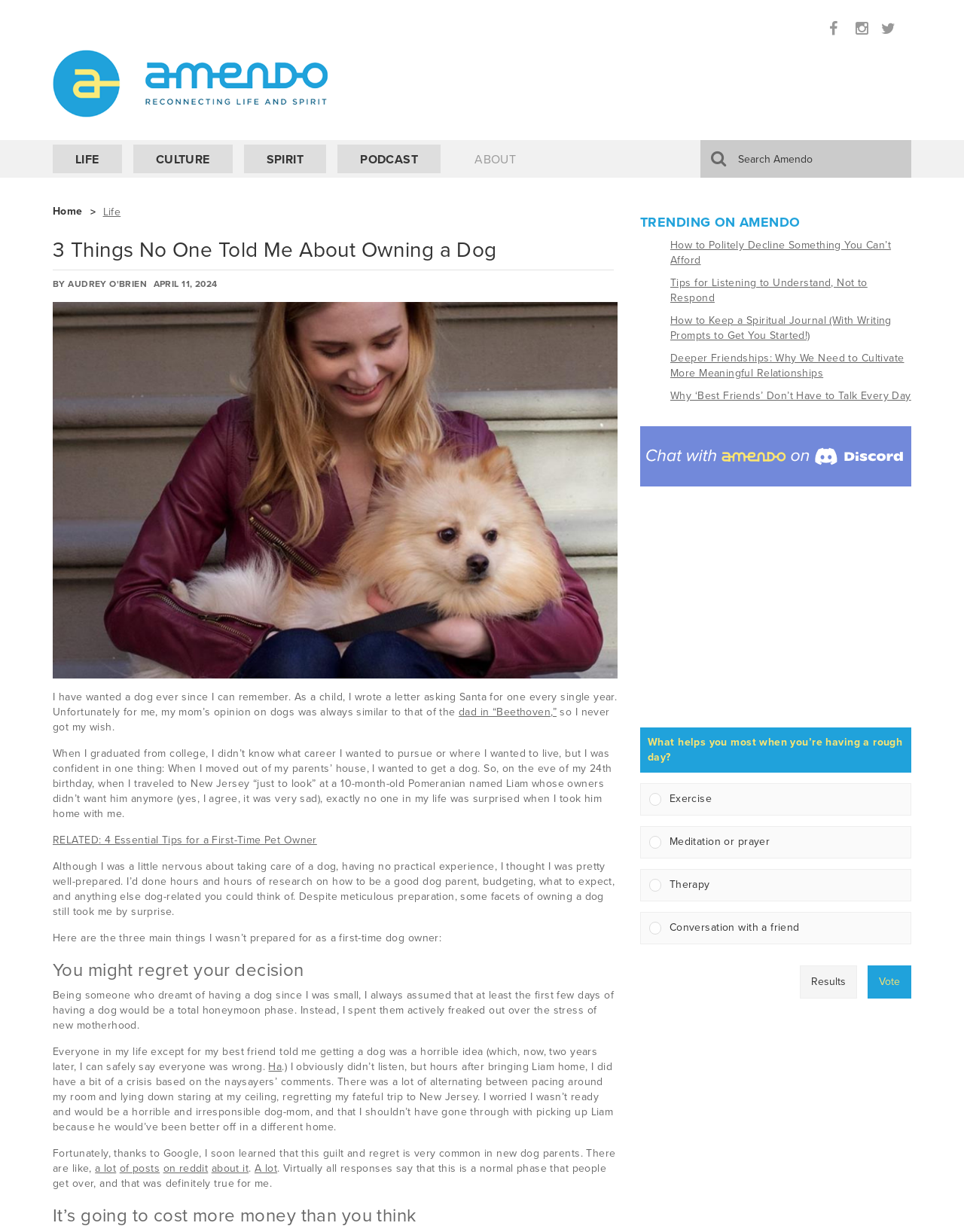What is the author's name of the article?
Answer the question with a detailed explanation, including all necessary information.

The author's name can be found in the article's metadata, specifically in the 'BY' section, where it is written as 'BY AUDREY O'BRIEN'.